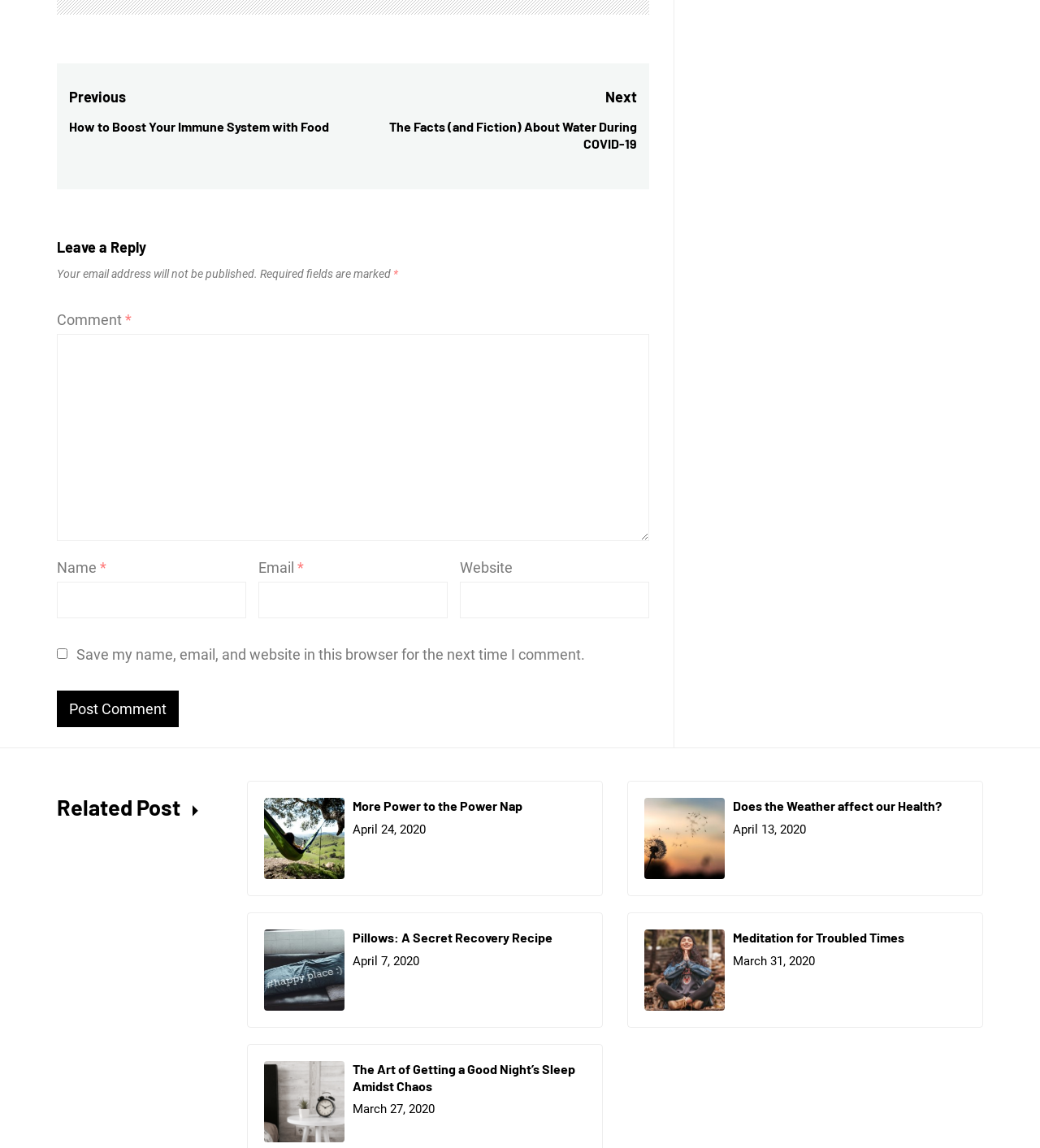Specify the bounding box coordinates of the region I need to click to perform the following instruction: "Enter your name". The coordinates must be four float numbers in the range of 0 to 1, i.e., [left, top, right, bottom].

[0.055, 0.507, 0.237, 0.539]